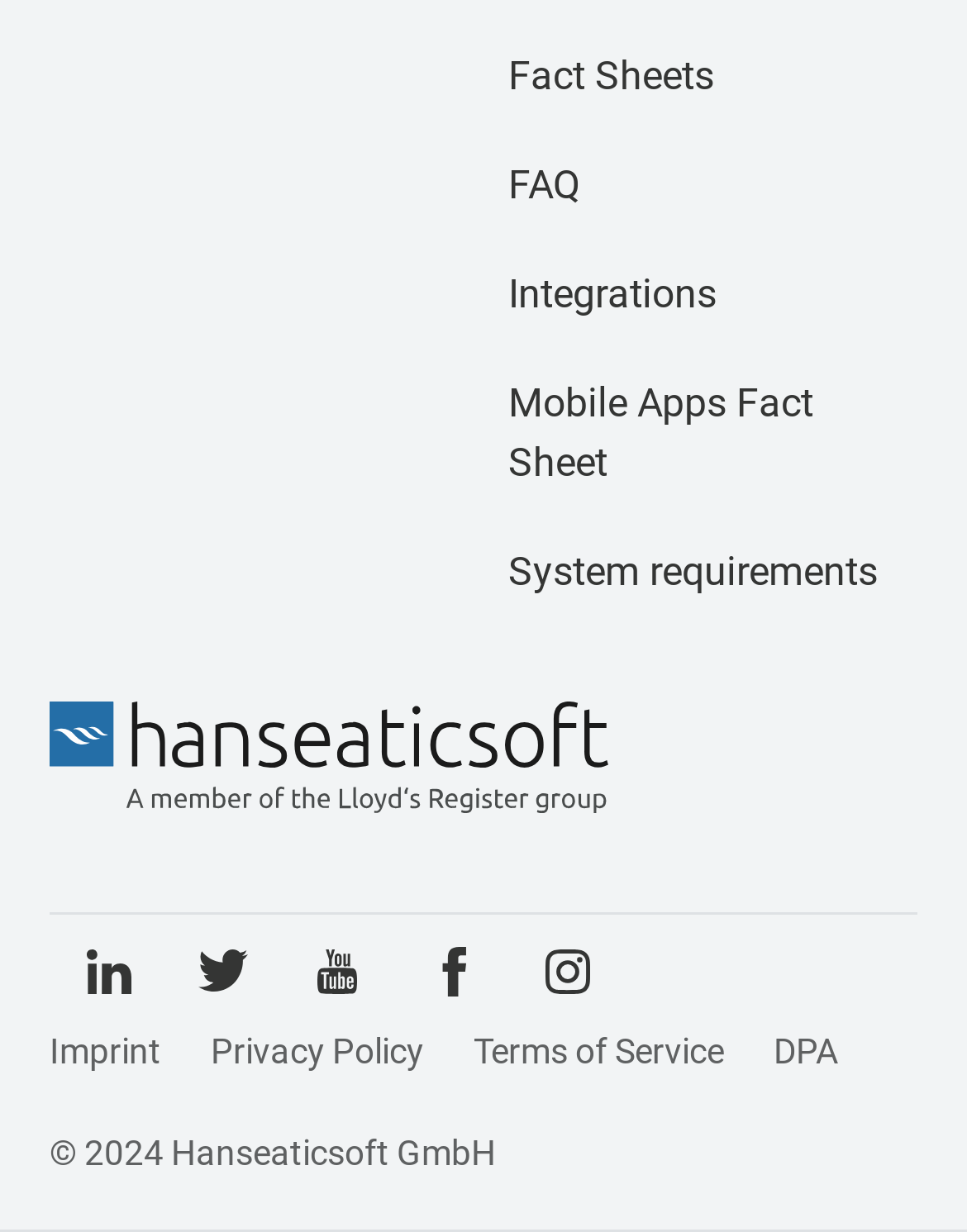Show the bounding box coordinates for the HTML element described as: "Imprint".

[0.051, 0.837, 0.167, 0.869]